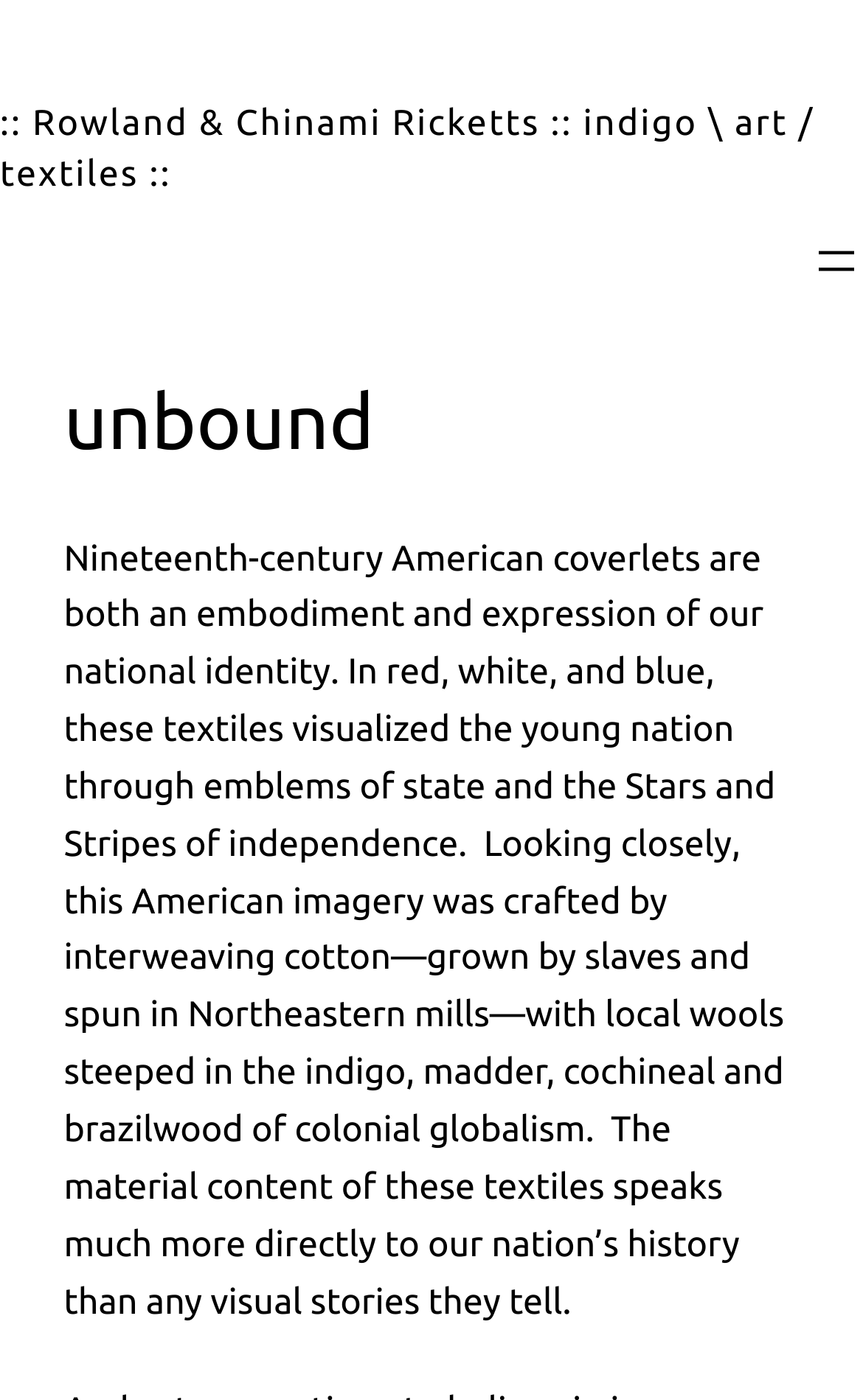Provide the bounding box coordinates of the HTML element described as: "aria-label="Open menu"". The bounding box coordinates should be four float numbers between 0 and 1, i.e., [left, top, right, bottom].

[0.938, 0.168, 1.0, 0.206]